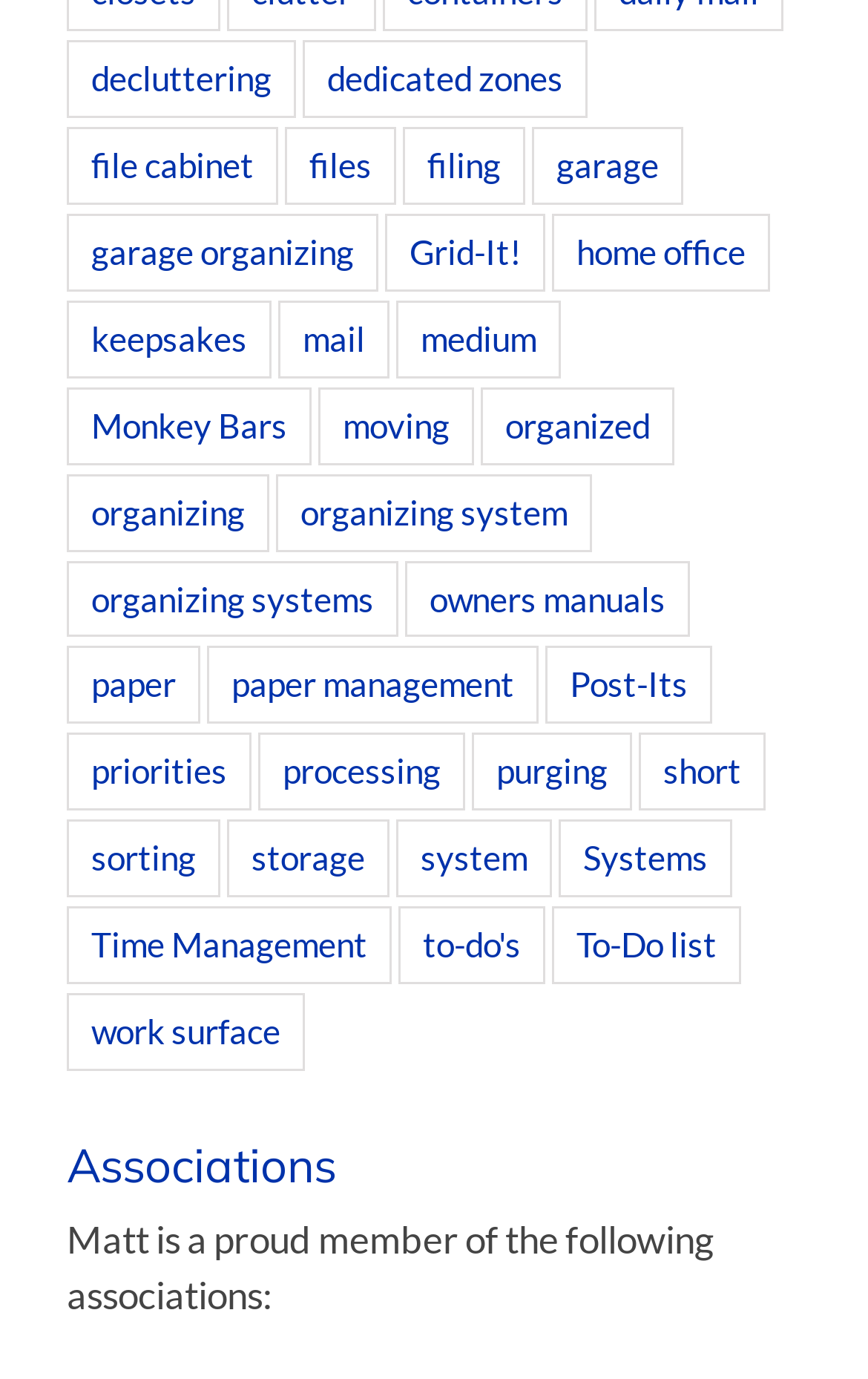What is the name of the person associated with the webpage?
Answer with a single word or short phrase according to what you see in the image.

Matt